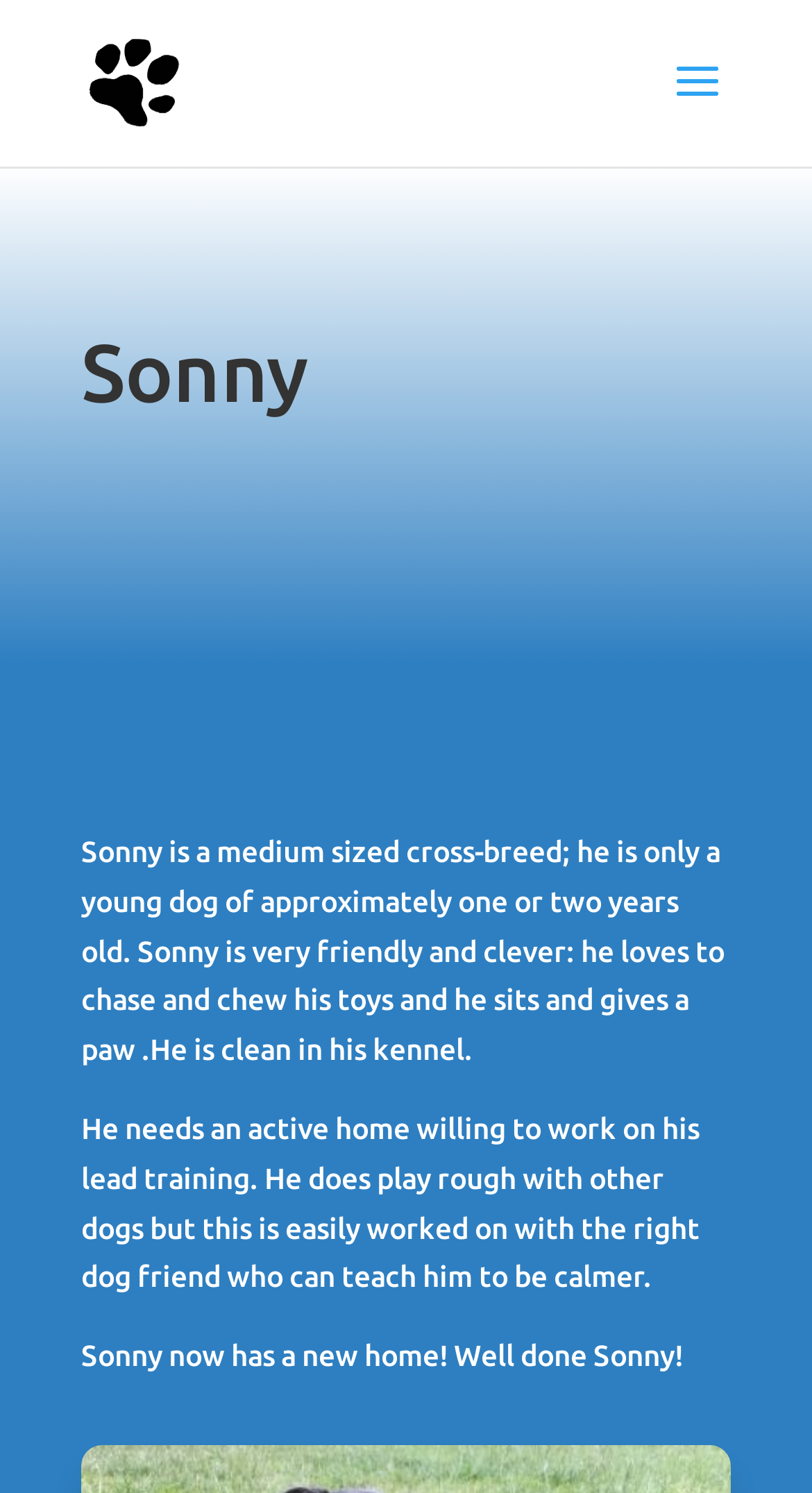What does Sonny like to do?
Refer to the image and give a detailed answer to the query.

According to the webpage, Sonny loves to chase and chew his toys, which is mentioned in the StaticText element with the text 'Sonny is very friendly and clever: he loves to chase and chew his toys and he sits and gives a paw.'